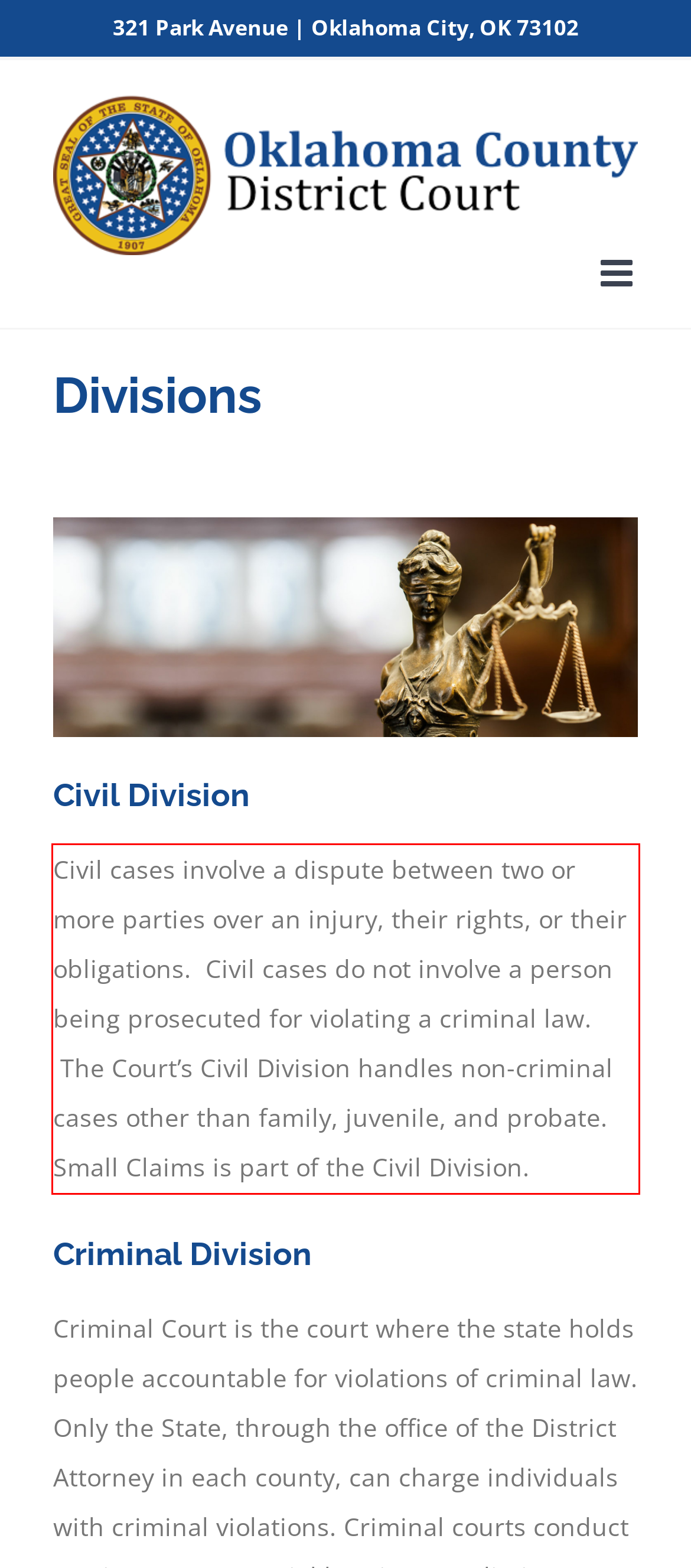Please analyze the screenshot of a webpage and extract the text content within the red bounding box using OCR.

Civil cases involve a dispute between two or more parties over an injury, their rights, or their obligations. Civil cases do not involve a person being prosecuted for violating a criminal law. The Court’s Civil Division handles non-criminal cases other than family, juvenile, and probate. Small Claims is part of the Civil Division.